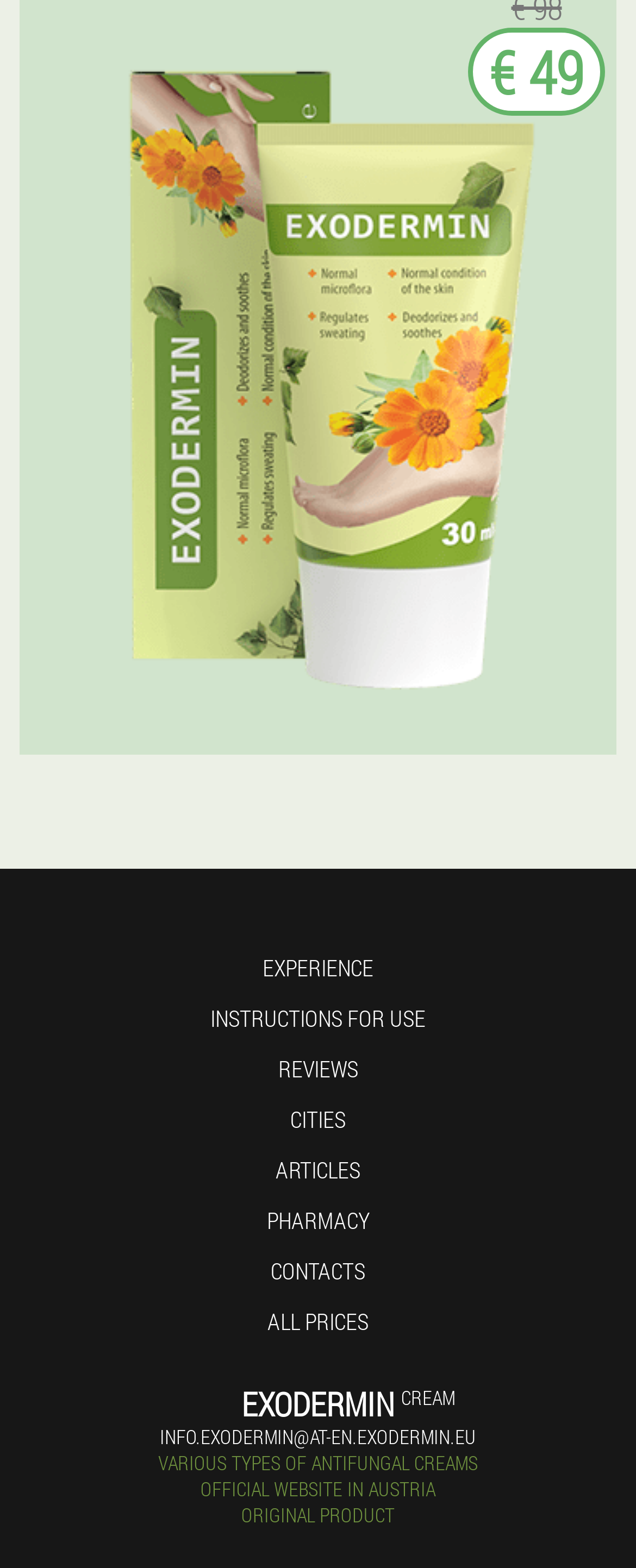Using the webpage screenshot, find the UI element described by Exodermin Cream. Provide the bounding box coordinates in the format (top-left x, top-left y, bottom-right x, bottom-right y), ensuring all values are floating point numbers between 0 and 1.

[0.0, 0.884, 1.0, 0.905]